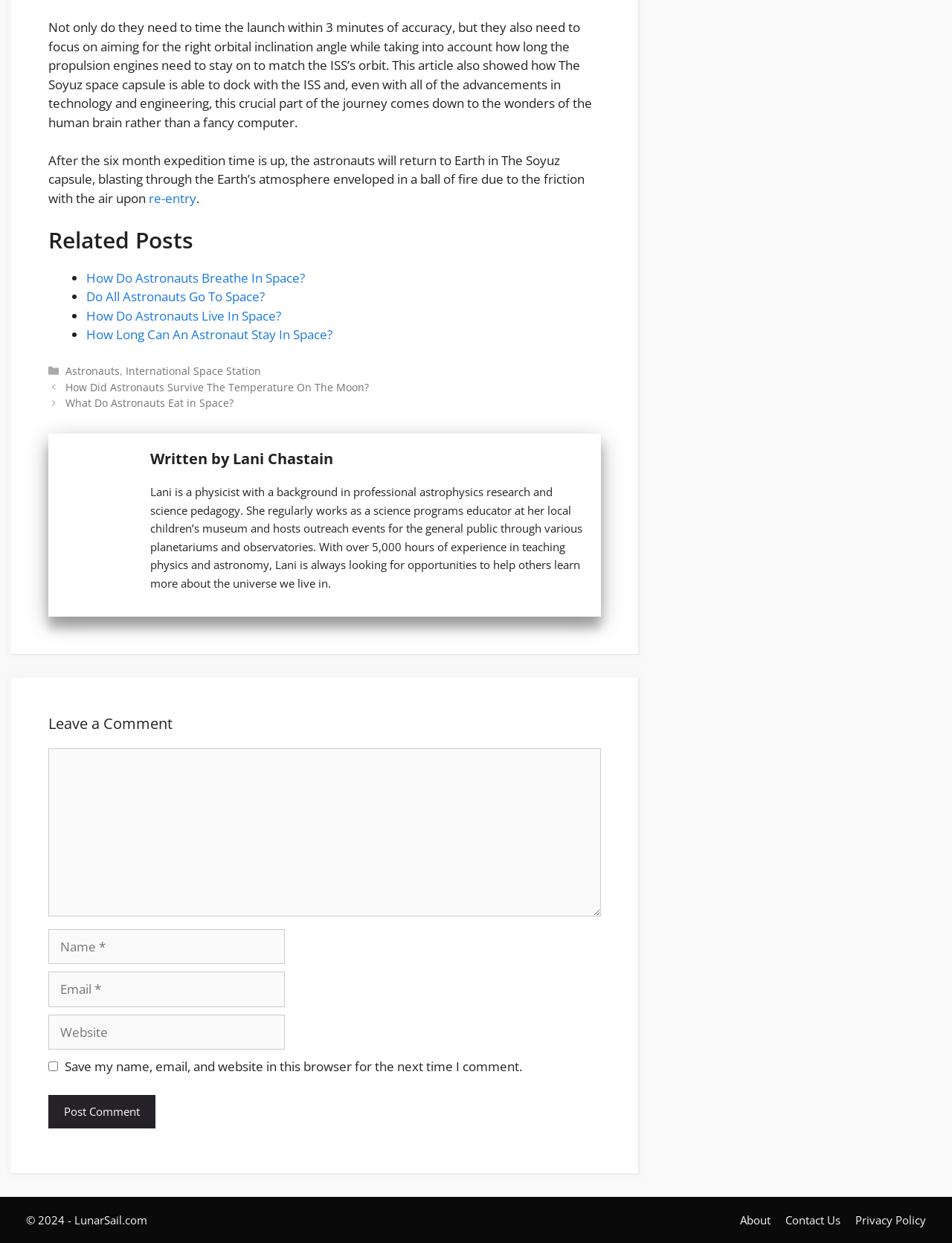What is the main topic of this article?
Based on the visual, give a brief answer using one word or a short phrase.

Astronauts